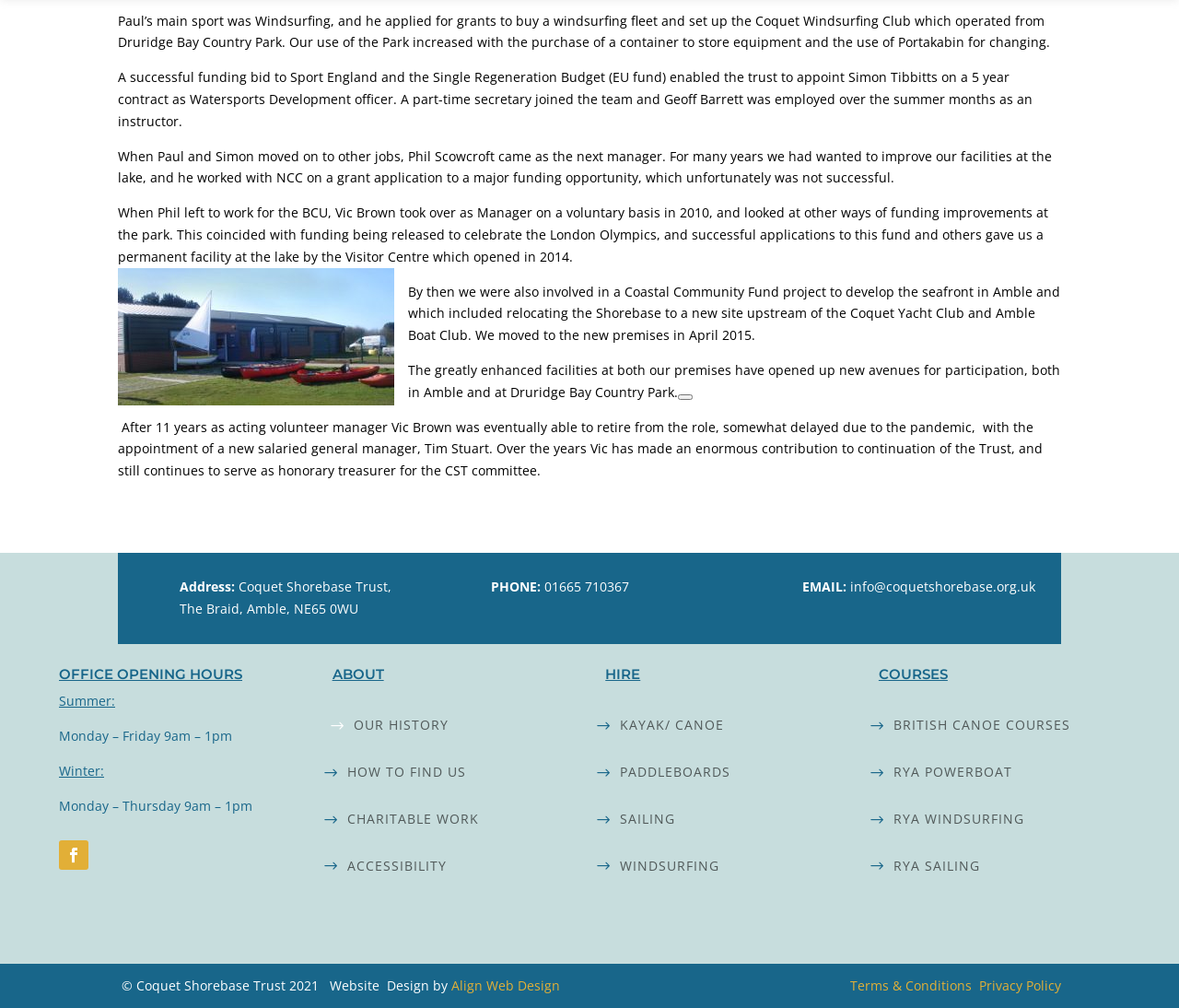Extract the bounding box coordinates for the HTML element that matches this description: "RYA SAILING". The coordinates should be four float numbers between 0 and 1, i.e., [left, top, right, bottom].

[0.737, 0.849, 0.959, 0.877]